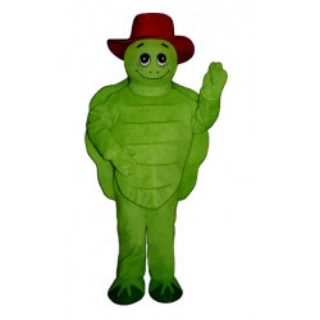Generate an in-depth description of the image you see.

This image showcases the "TommyTurtle w/ Hat Mascot Costume," featuring a cheerful green turtle character. The costume is designed with a rounded shell and has an animated face that exudes friendliness. TommyTurtle is wearing a bright red hat, adding a playful touch to the overall appearance. The character's welcoming pose, with one arm raised as if waving, makes it perfect for entertaining at events, parties, or promotional activities. Ideal for children's gatherings, this mascot costume combines fun and charm, making it a delightful addition to any festive occasion. The featured costume is priced at $1,160.00, emphasizing its quality and craftsmanship for those looking to make a memorable impression.